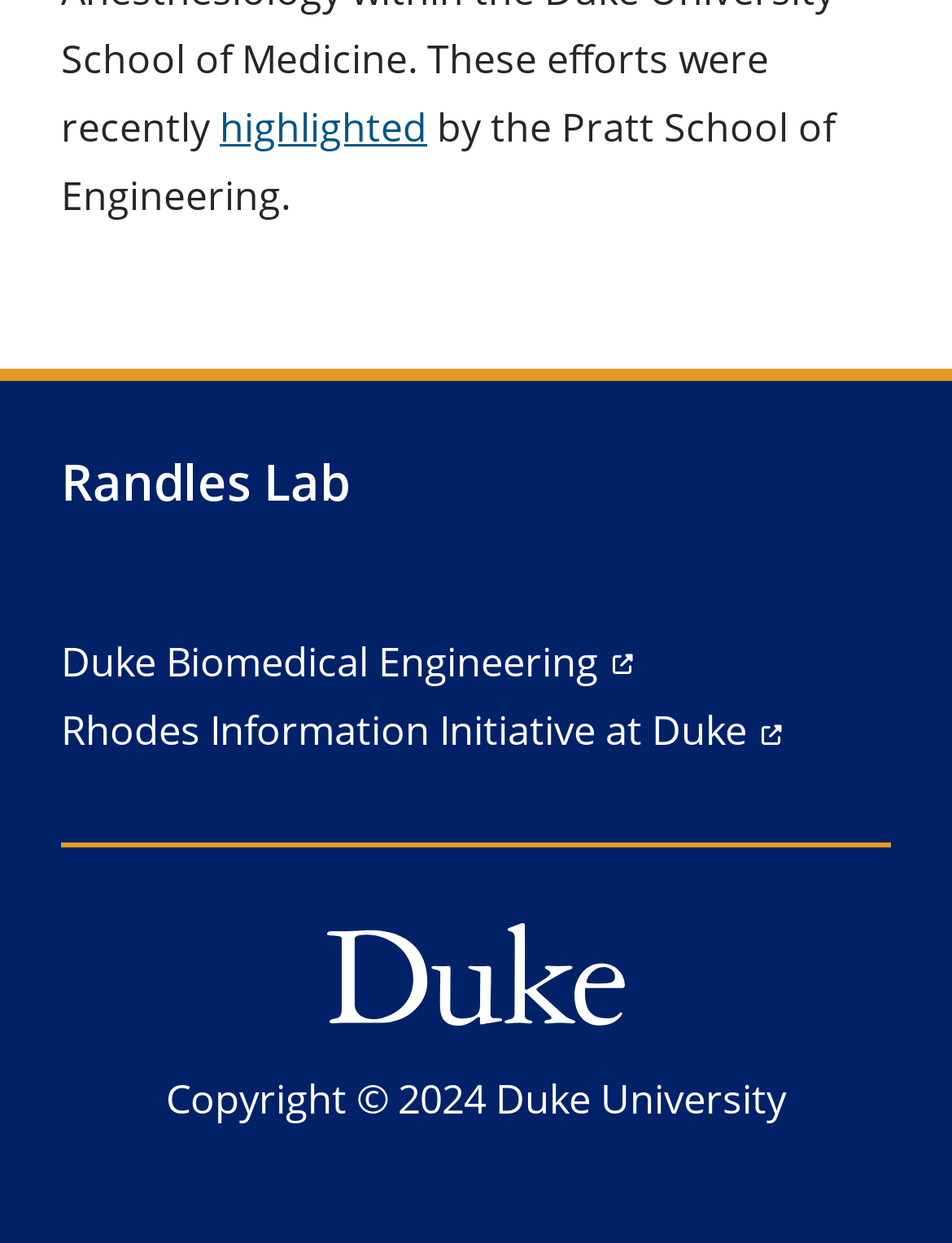Provide a one-word or short-phrase response to the question:
What is the name of the lab?

Randles Lab